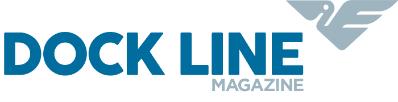Give a detailed account of everything present in the image.

The image displays the logo for "Dock Line Magazine," characterized by its bold and stylized lettering. The text "DOCK LINE" is prominently featured in a vibrant blue color, exuding a sense of energy and engagement, while "MAGAZINE" appears below in a lighter shade, conveying a professional touch. The logo is accompanied by a sleek graphic element resembling a wing or fin, suggesting movement and fluidity, resonating with themes of water and outdoor activities aligned with the magazine's focus on community, local events, and outdoor living. This visual identity encapsulates the magazine's aim to connect with readers through informative and captivating content related to life around the dock and the surrounding areas.